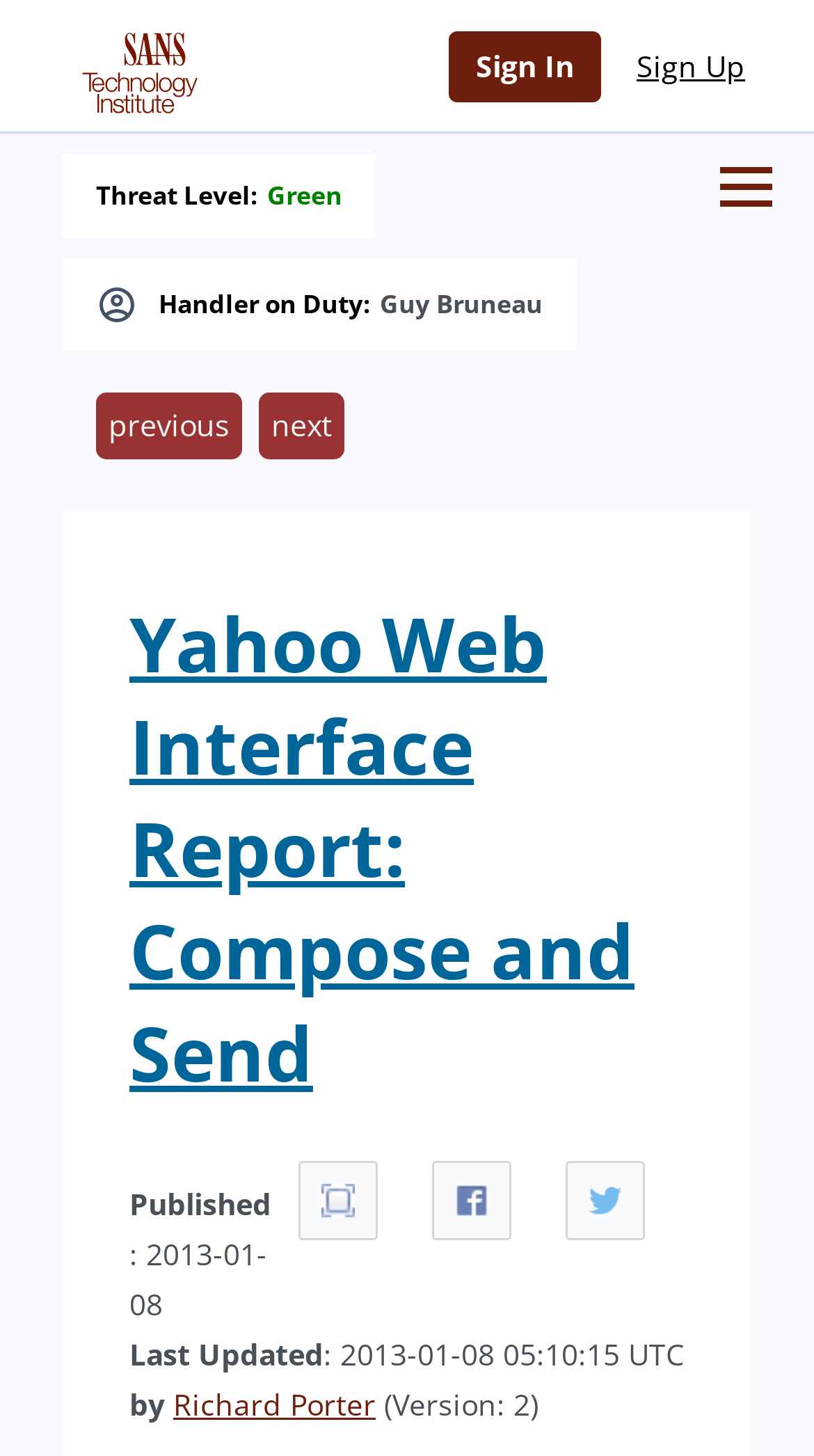Who is the handler on duty?
Please provide a comprehensive answer based on the contents of the image.

I found the answer by looking at the text 'Handler on Duty:' and the link next to it, which is 'Guy Bruneau'.